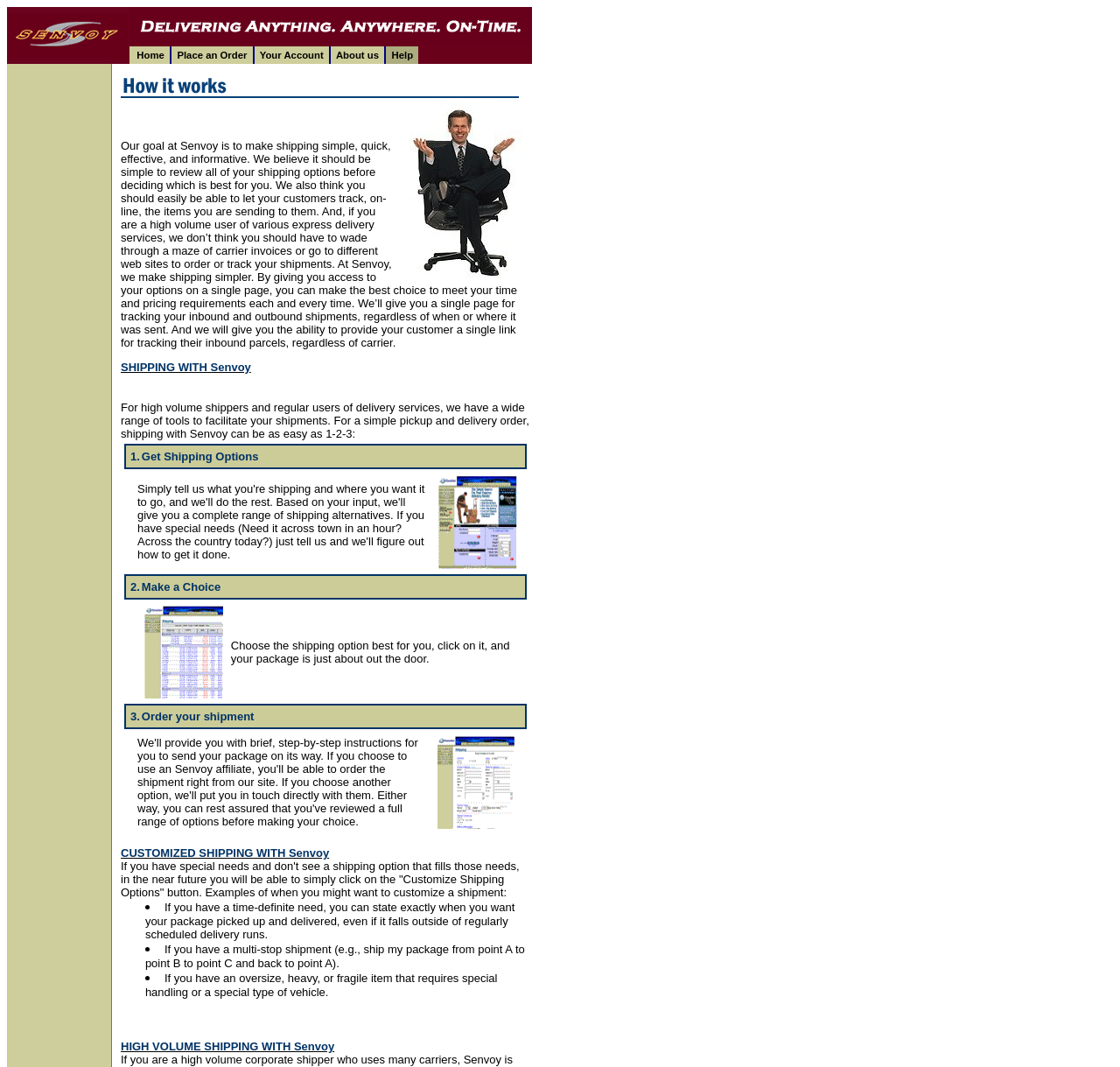Give a one-word or one-phrase response to the question:
What is the main goal of Senvoy?

Make shipping simple